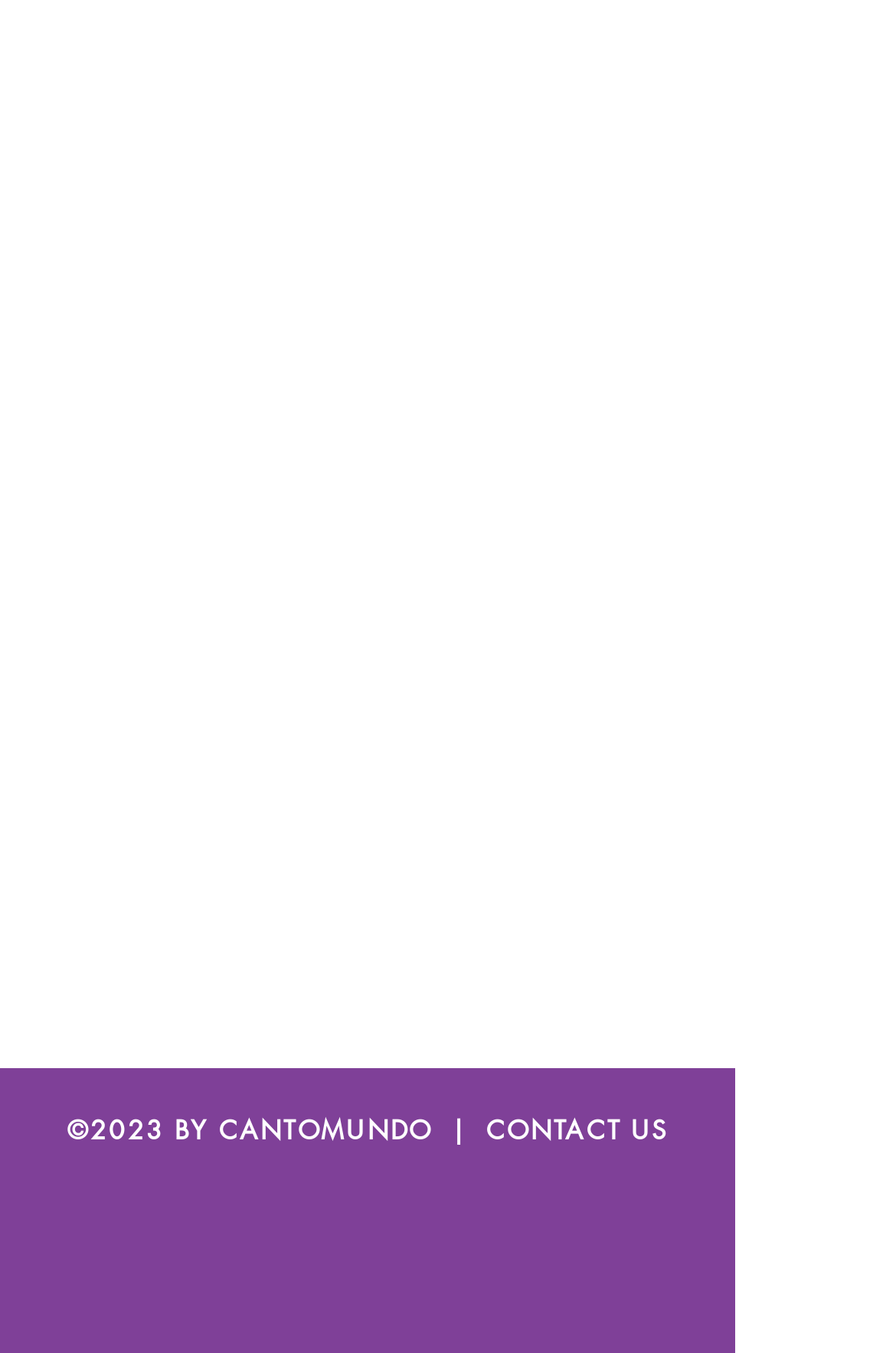What is the position of the Facebook icon?
Based on the image, give a one-word or short phrase answer.

Rightmost